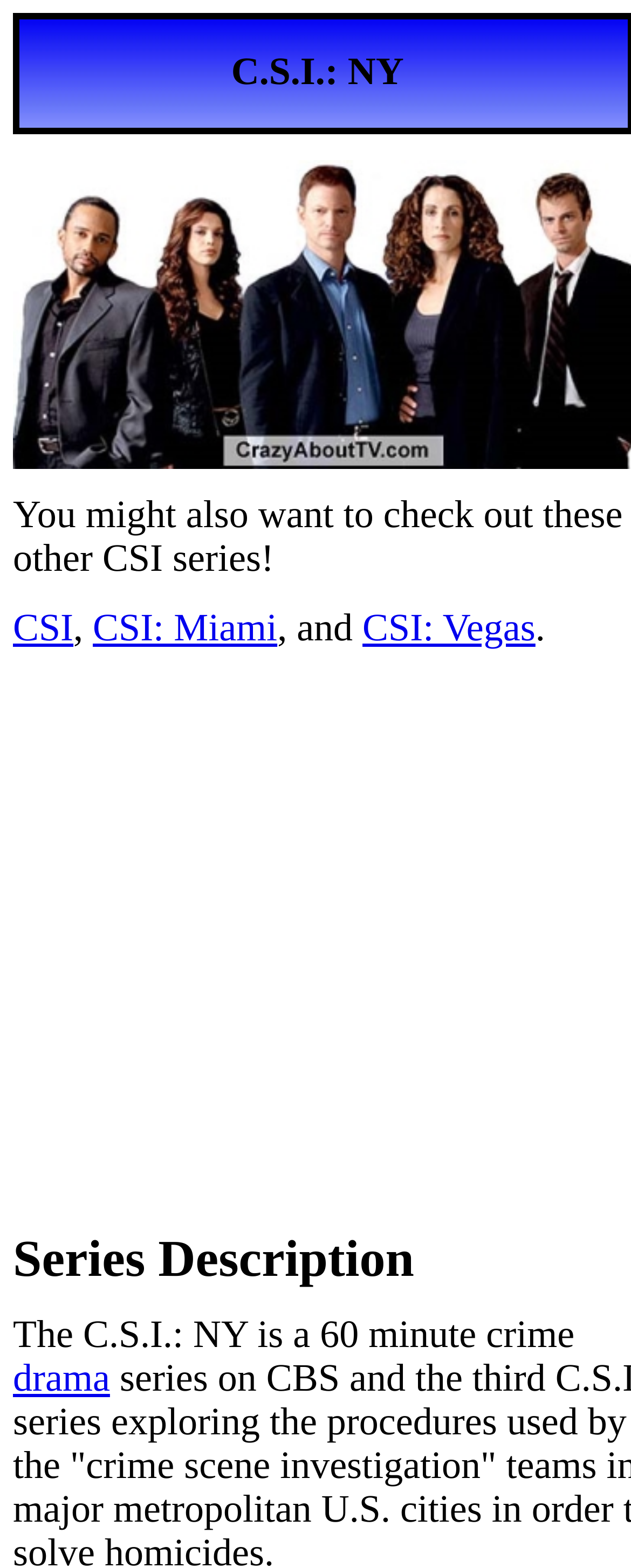Give a one-word or short phrase answer to the question: 
How long is each episode of C.S.I.: NY?

60 minutes